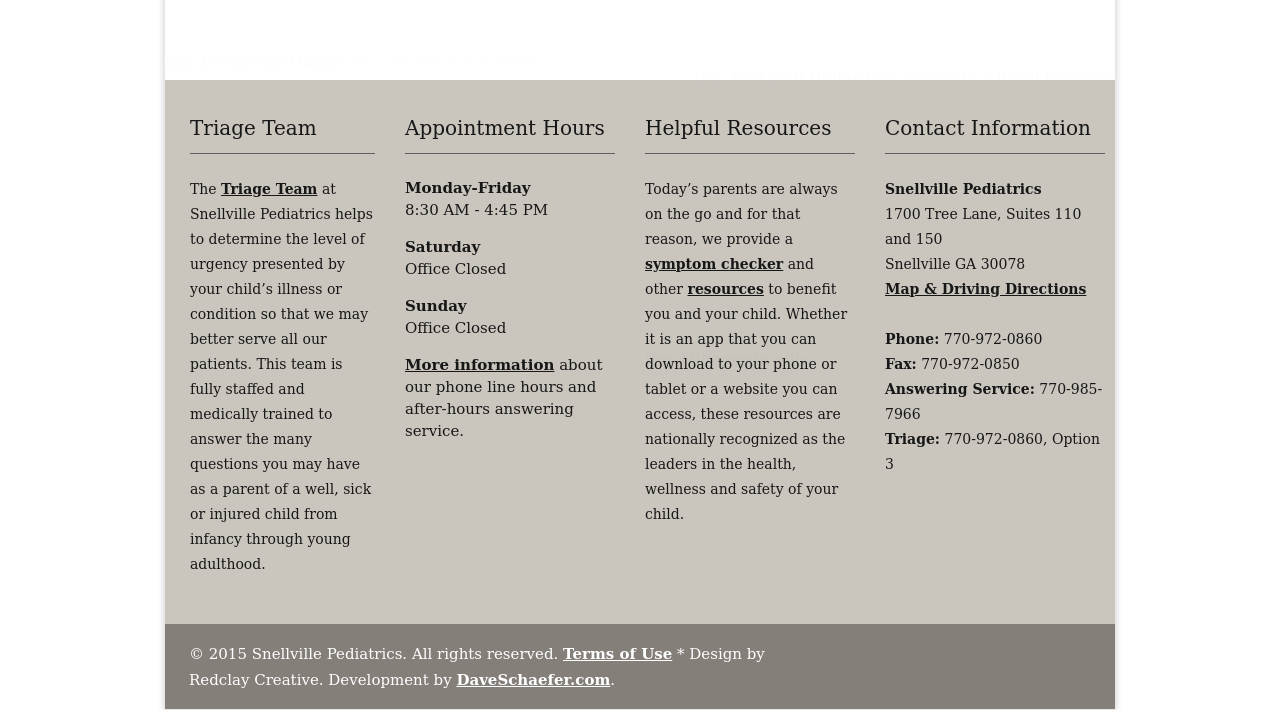Specify the bounding box coordinates of the element's area that should be clicked to execute the given instruction: "Click Buy Ivermectin Online". The coordinates should be four float numbers between 0 and 1, i.e., [left, top, right, bottom].

[0.129, 0.076, 0.267, 0.099]